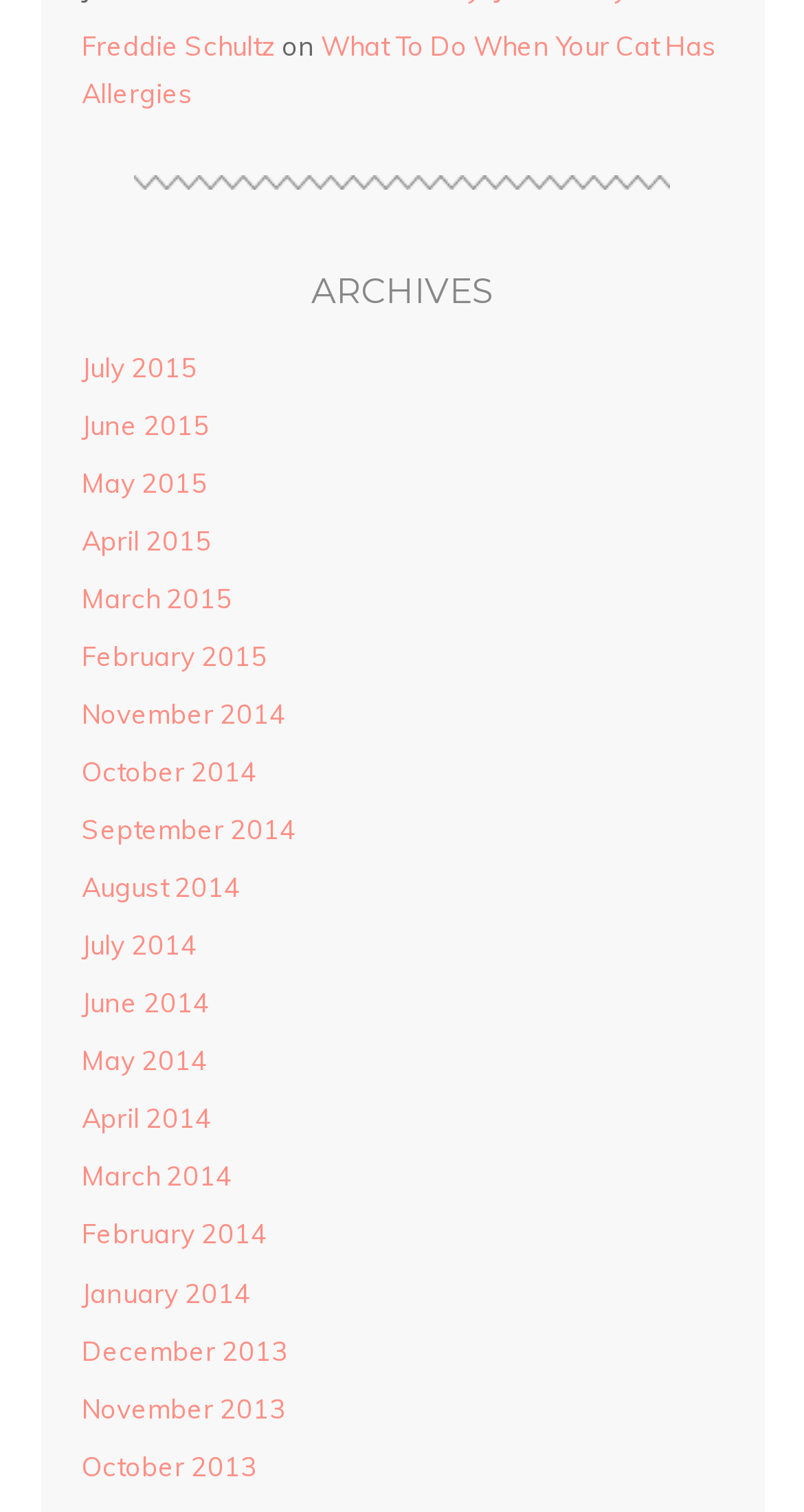Locate the bounding box coordinates of the element that should be clicked to execute the following instruction: "view archives".

[0.101, 0.18, 0.899, 0.207]